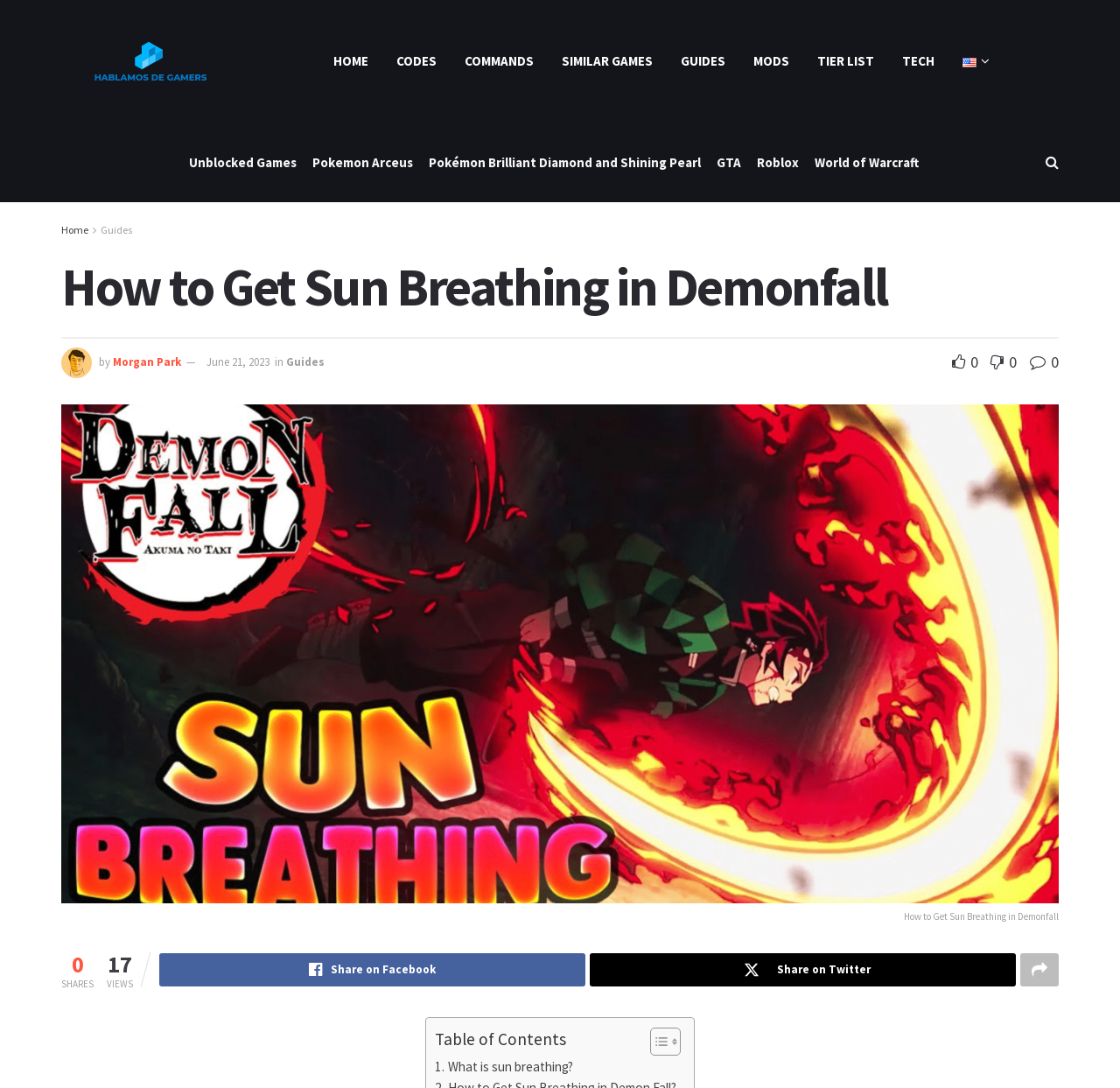Determine the bounding box for the described UI element: "Tier List".

[0.717, 0.036, 0.793, 0.076]